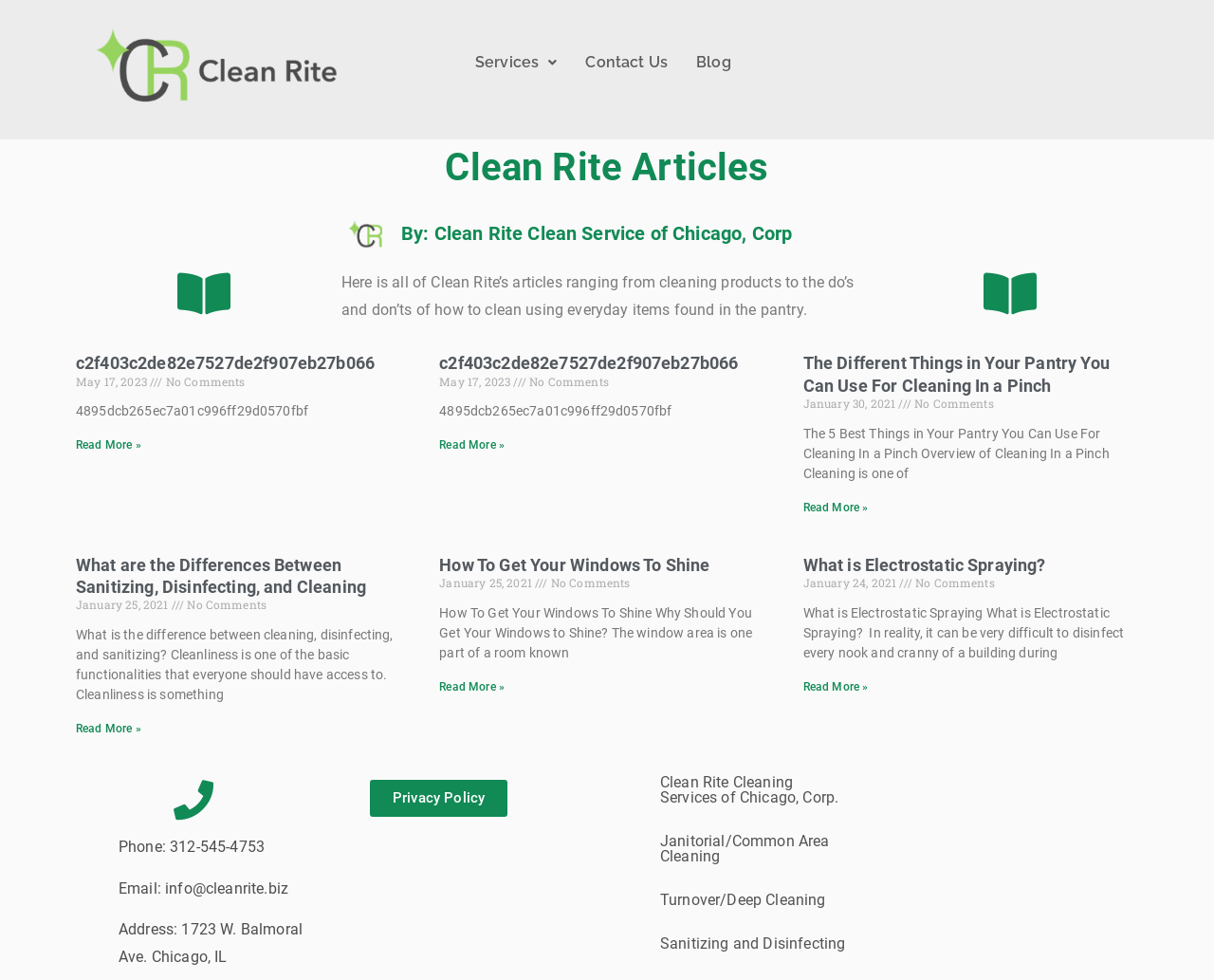Determine the bounding box coordinates of the element that should be clicked to execute the following command: "Visit the 'Privacy Policy' page".

[0.305, 0.796, 0.418, 0.833]